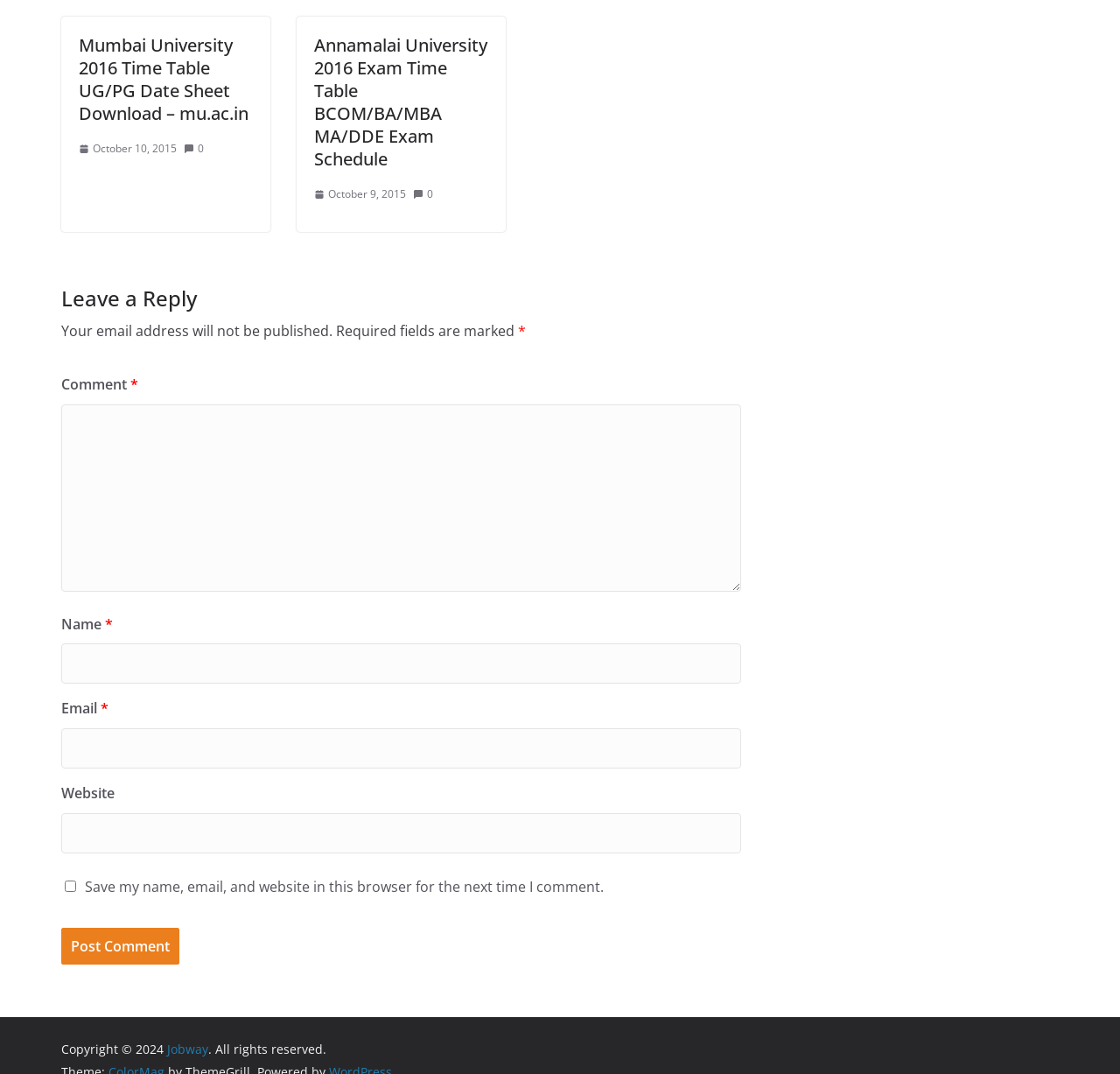What is the copyright notice at the bottom of the webpage?
Could you give a comprehensive explanation in response to this question?

The copyright notice at the bottom of the webpage reads 'Copyright 2024 Jobway. All rights reserved.', which indicates that the webpage is copyrighted by Jobway in 2024.